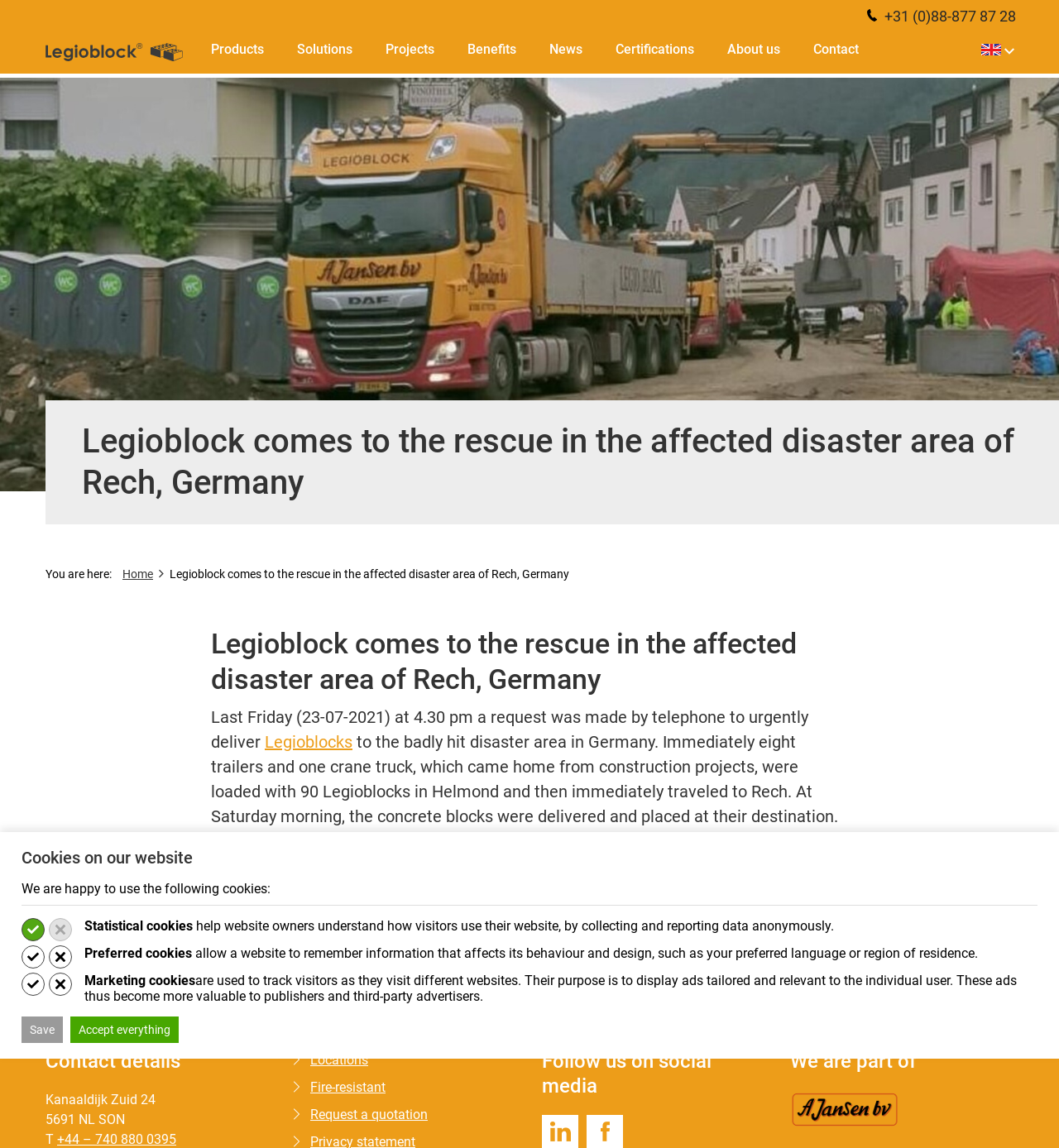What is the purpose of statistical cookies?
Please use the image to provide a one-word or short phrase answer.

Help website owners understand how visitors use their website